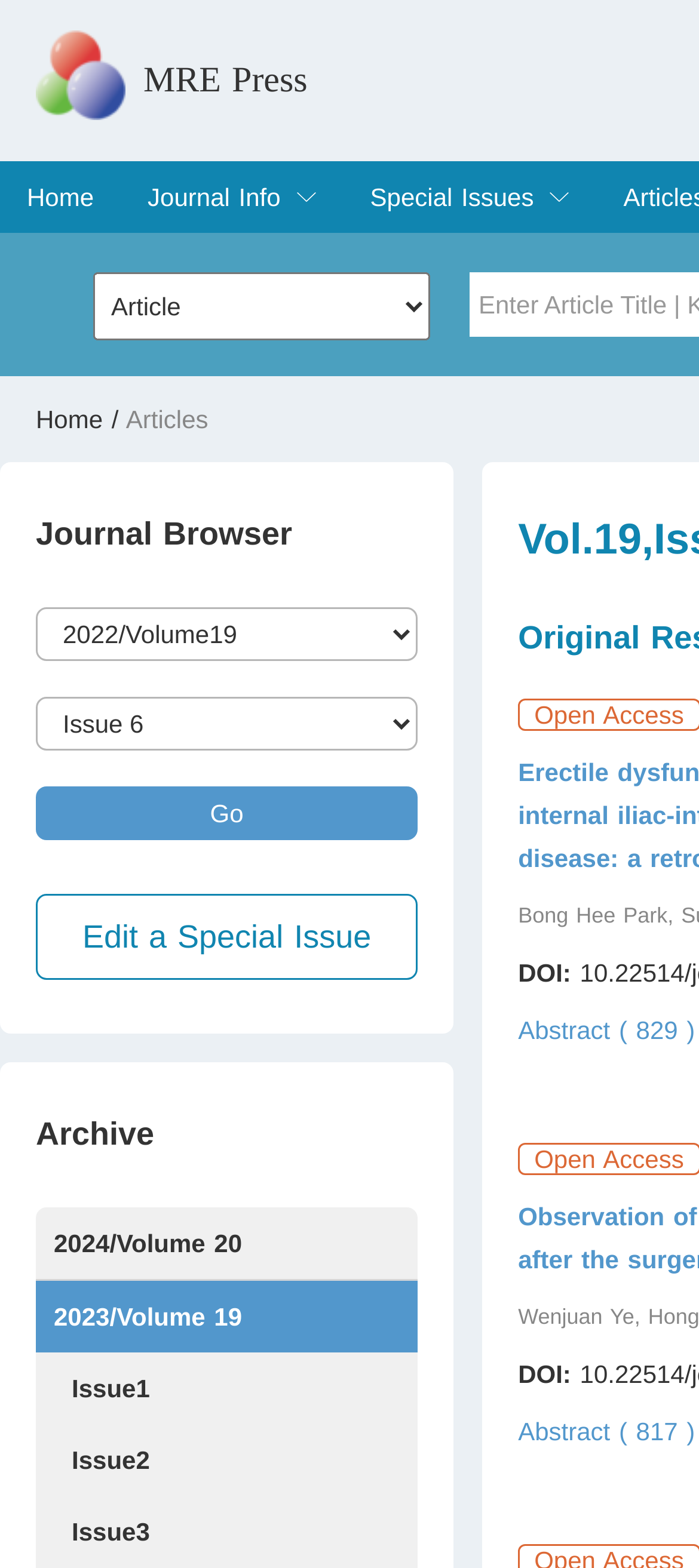Respond to the question below with a single word or phrase:
How many links are there in the 'Journal Browser' section?

3